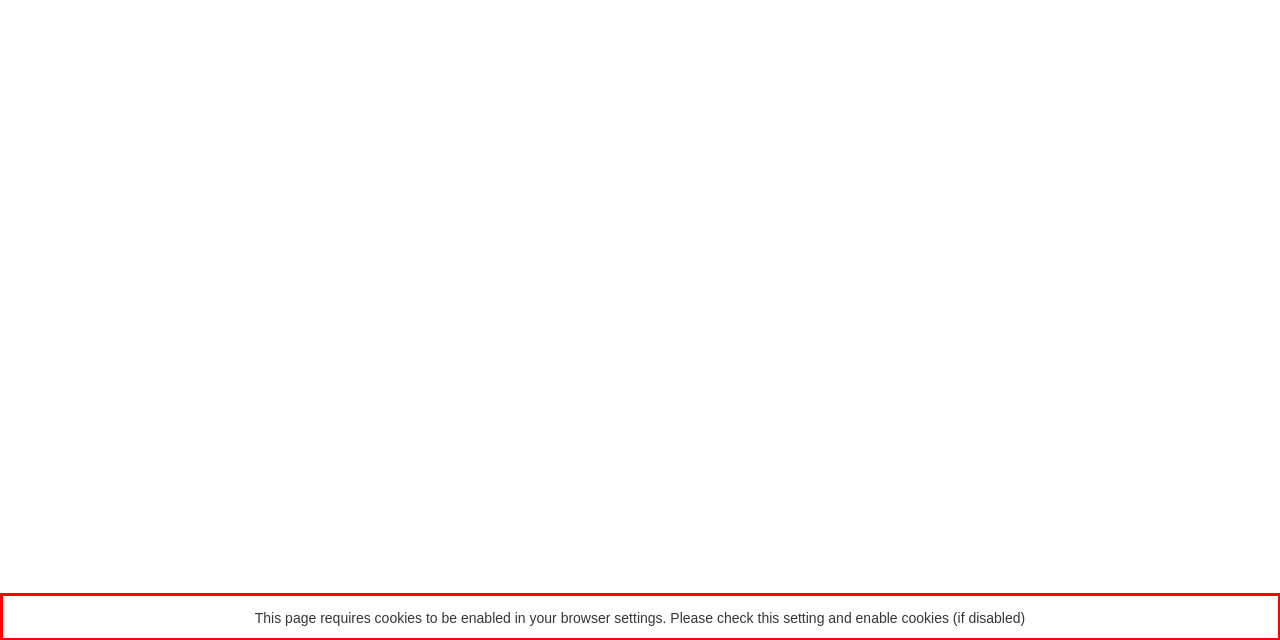Identify the text inside the red bounding box on the provided webpage screenshot by performing OCR.

This page requires cookies to be enabled in your browser settings. Please check this setting and enable cookies (if disabled)